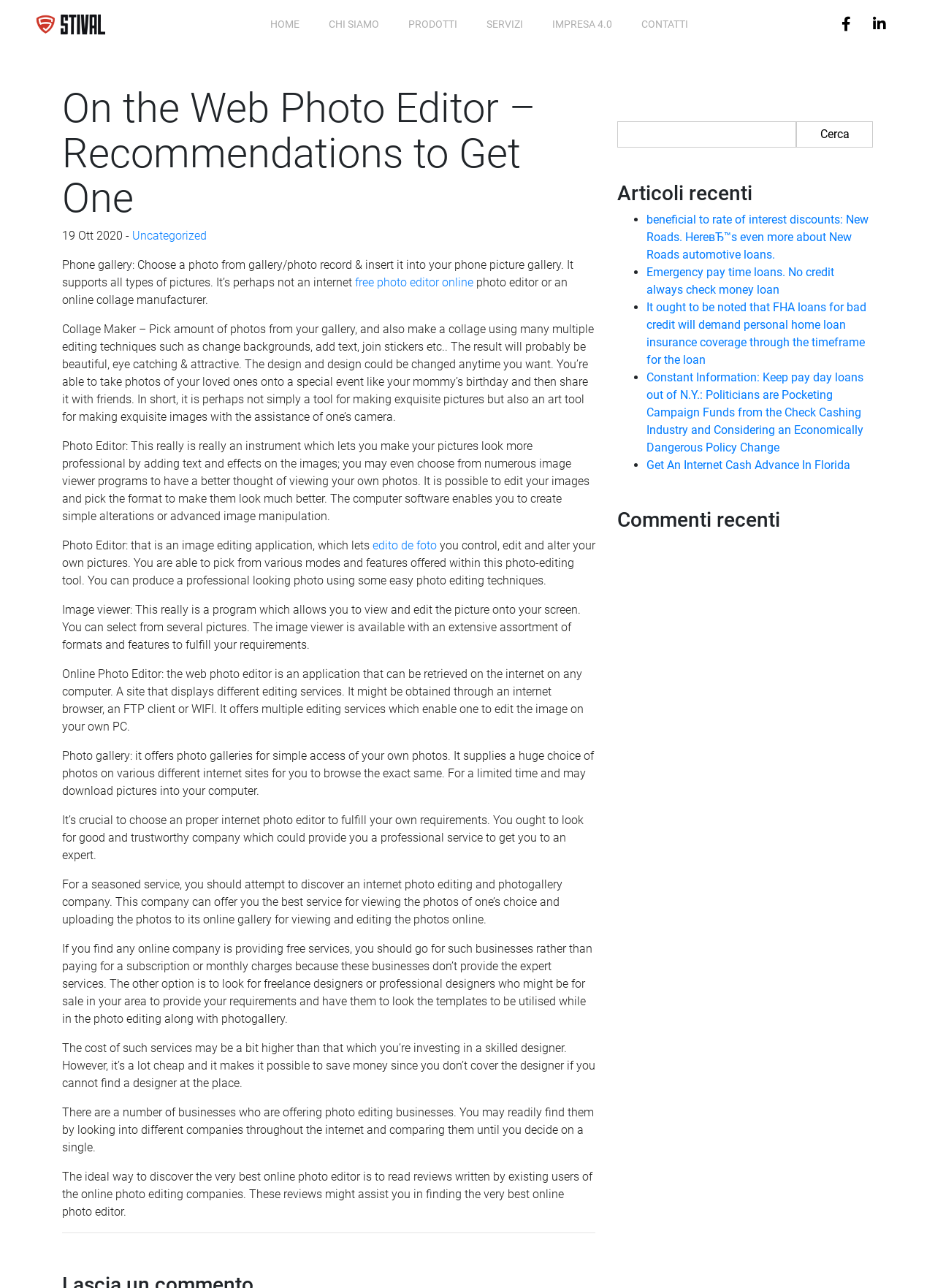Generate an in-depth caption that captures all aspects of the webpage.

This webpage appears to be a blog or article page with a focus on photo editing and related topics. At the top, there is a navigation menu with links to "HOME", "CHI SIAMO", "PRODOTTI", "SERVIZI", "IMPRESA 4.0", and "CONTATTI". On the right side of the navigation menu, there are two social media links.

Below the navigation menu, there is a heading that reads "On the Web Photo Editor – Recommendations to Get One". This is followed by a date "19 Ott 2020" and a category label "Uncategorized". The main content of the page is a long article that discusses various aspects of photo editing, including online photo editors, photo galleries, and image viewers. The article is divided into several sections, each with a descriptive heading.

Throughout the article, there are links to related topics, such as "free photo editor online" and "edito de foto". The text is dense and informative, with a focus on providing guidance and recommendations for those interested in photo editing.

On the right side of the page, there is a search box with a label "Ricerca per:" and a button "Cerca". Below the search box, there is a heading "Articoli recenti" (Recent Articles) followed by a list of links to recent articles, each with a brief description.

At the bottom of the page, there is a heading "Commenti recenti" (Recent Comments), but there are no comments listed. Overall, the page has a simple and functional design, with a focus on providing informative content to readers.